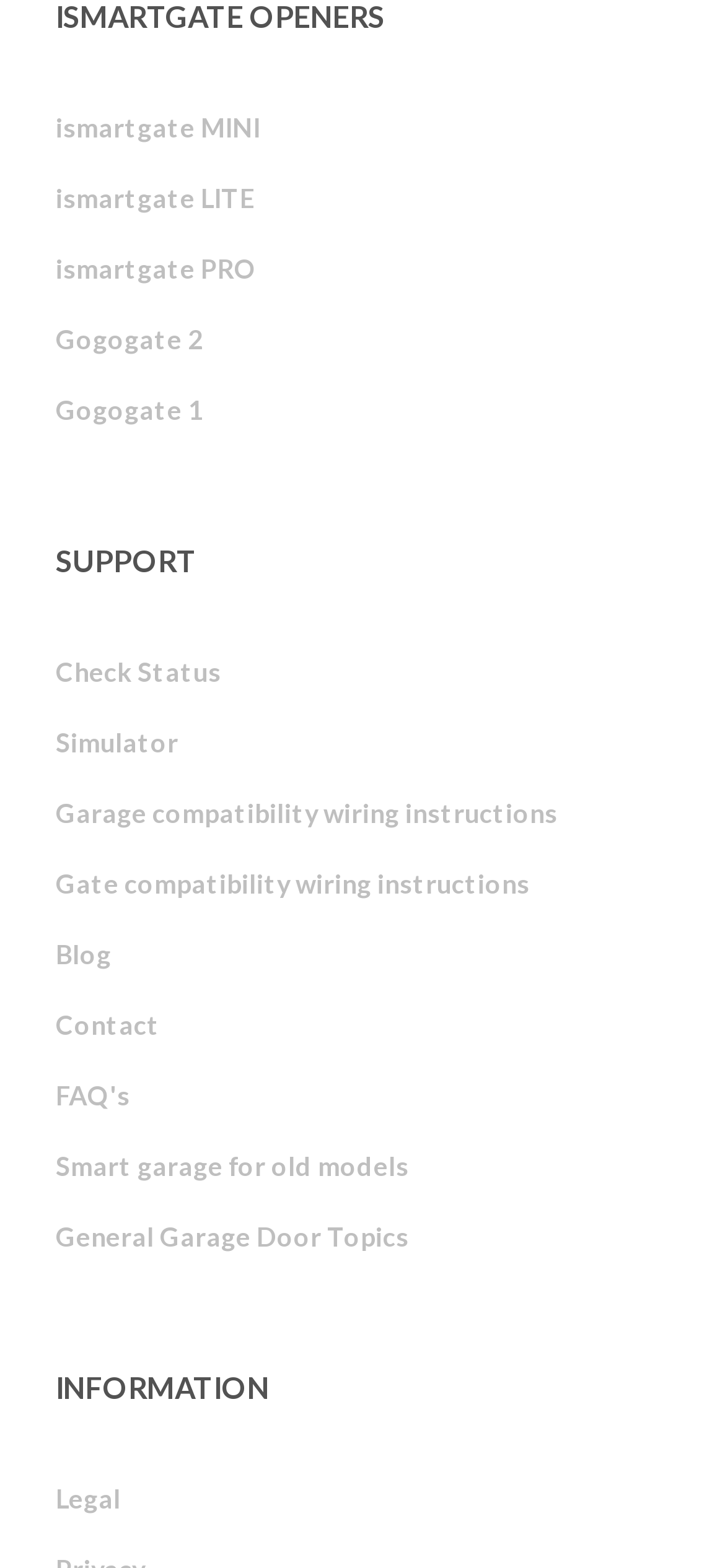Please provide a short answer using a single word or phrase for the question:
How many navigation sections are there?

3